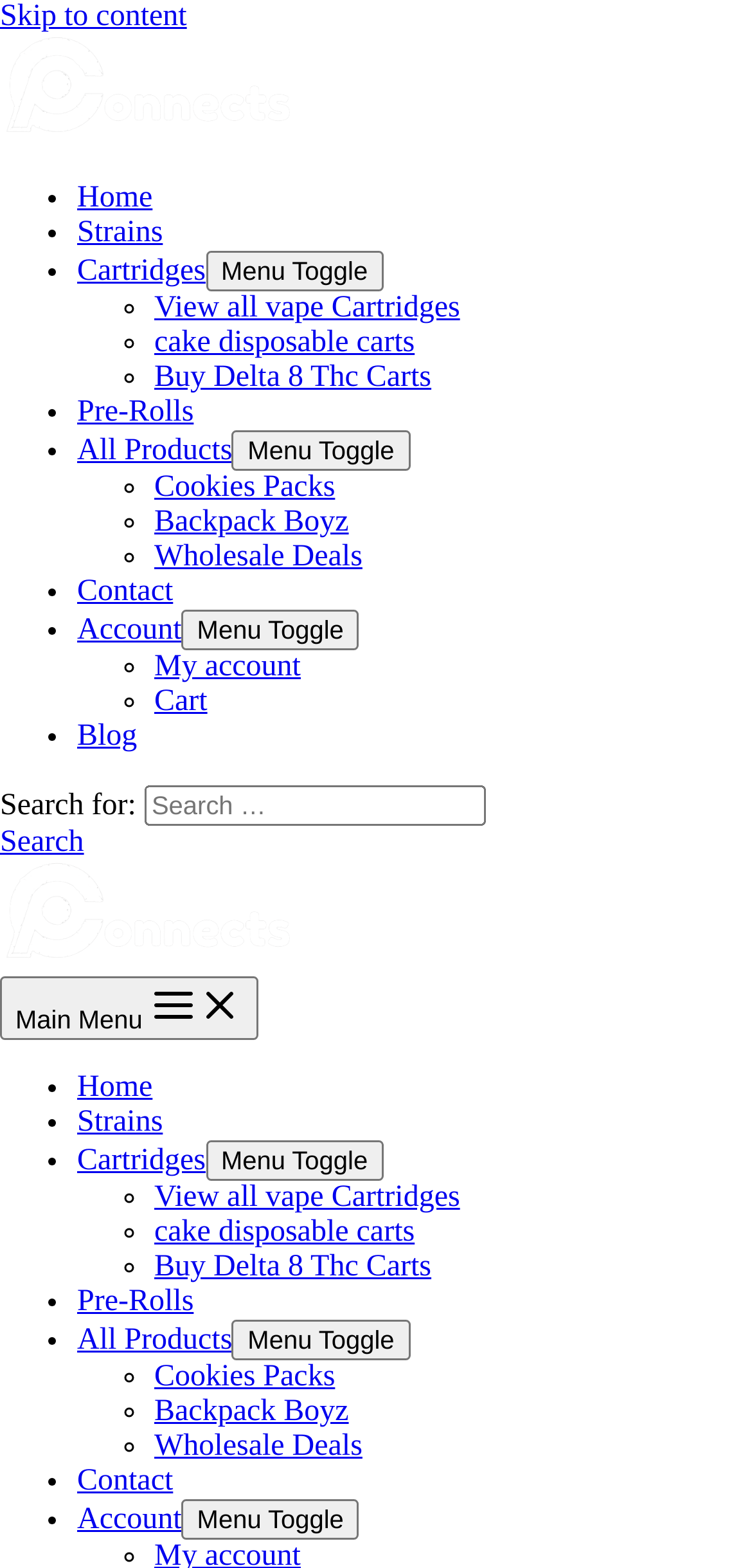What is the logo of the website?
Using the image, elaborate on the answer with as much detail as possible.

The logo of the website is 'Plugg Connects' which is an image element located at the top left corner of the webpage, with a bounding box of [0.0, 0.022, 0.397, 0.09]. It is also a link element with the text 'plugg connects logo'.